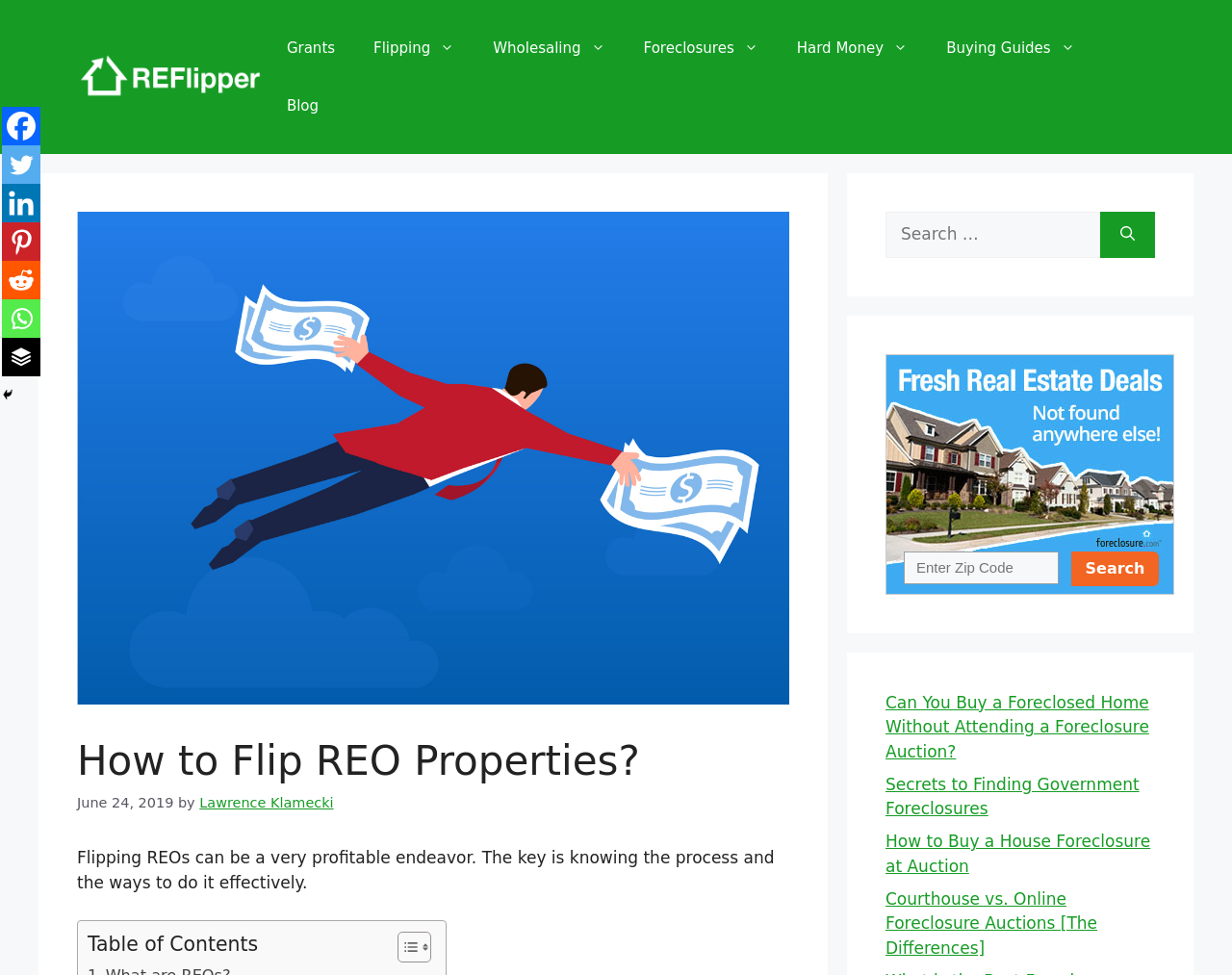Please specify the bounding box coordinates of the clickable region necessary for completing the following instruction: "Search for REO properties". The coordinates must consist of four float numbers between 0 and 1, i.e., [left, top, right, bottom].

[0.719, 0.217, 0.893, 0.264]